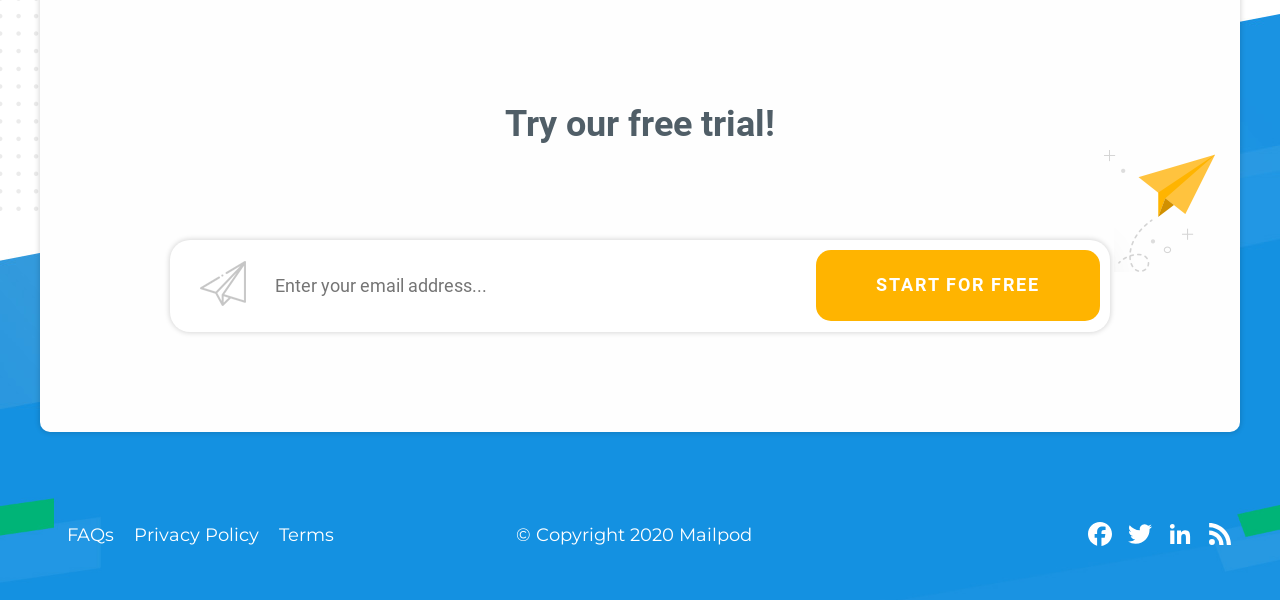Given the element description Privacy Policy, identify the bounding box coordinates for the UI element on the webpage screenshot. The format should be (top-left x, top-left y, bottom-right x, bottom-right y), with values between 0 and 1.

[0.105, 0.873, 0.202, 0.91]